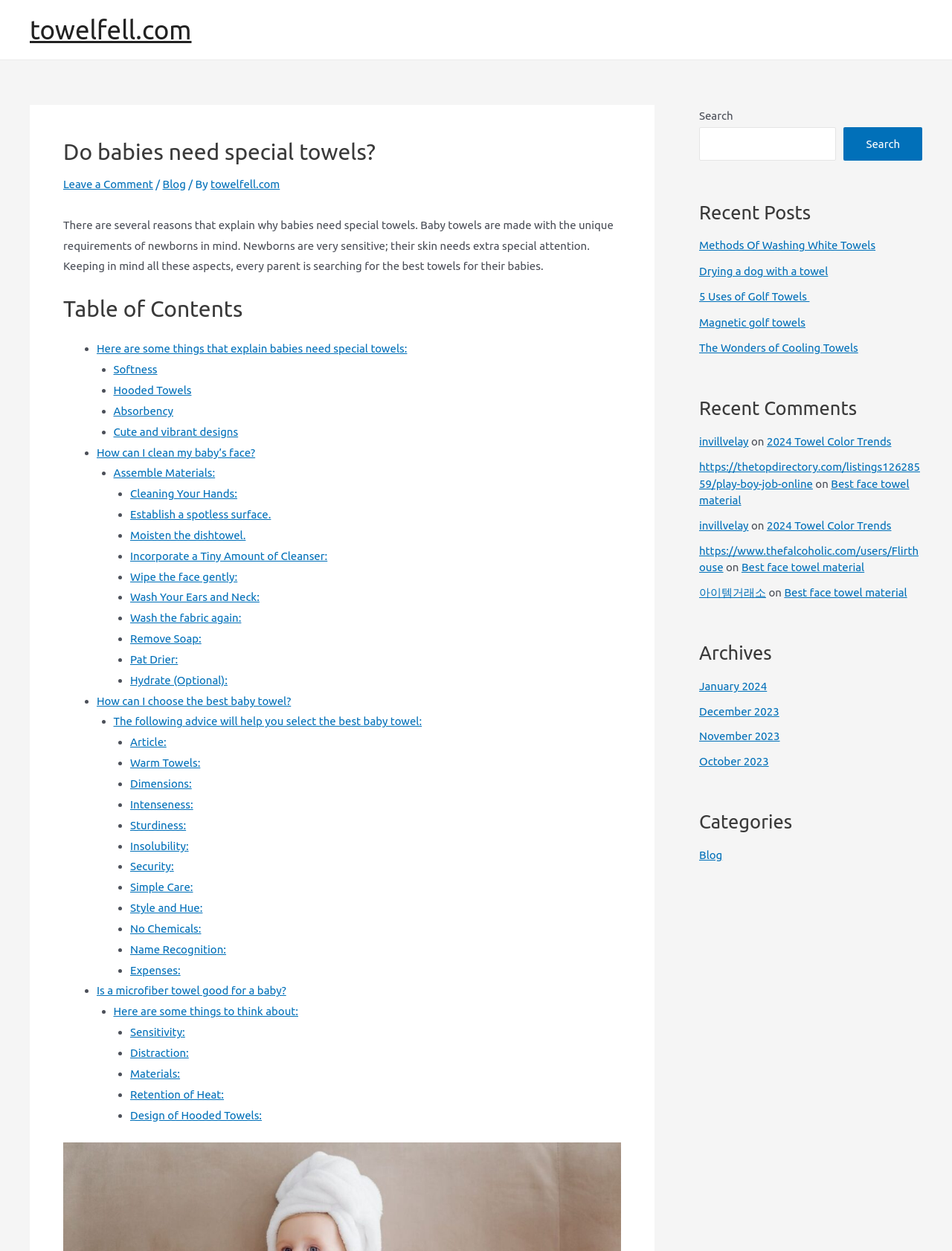Extract the text of the main heading from the webpage.

Do babies need special towels?